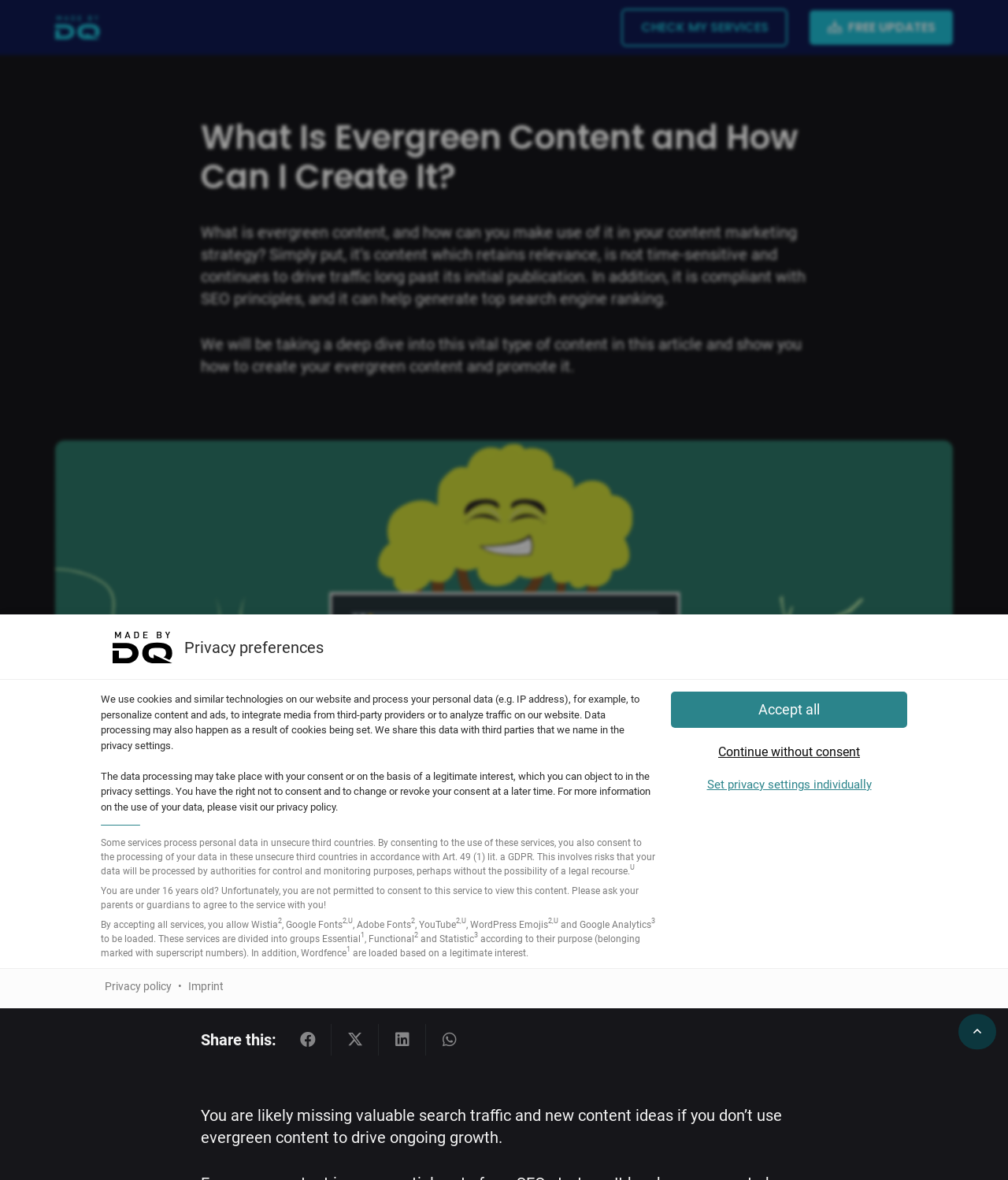Locate the UI element described by Imprint and provide its bounding box coordinates. Use the format (top-left x, top-left y, bottom-right x, bottom-right y) with all values as floating point numbers between 0 and 1.

[0.183, 0.83, 0.226, 0.841]